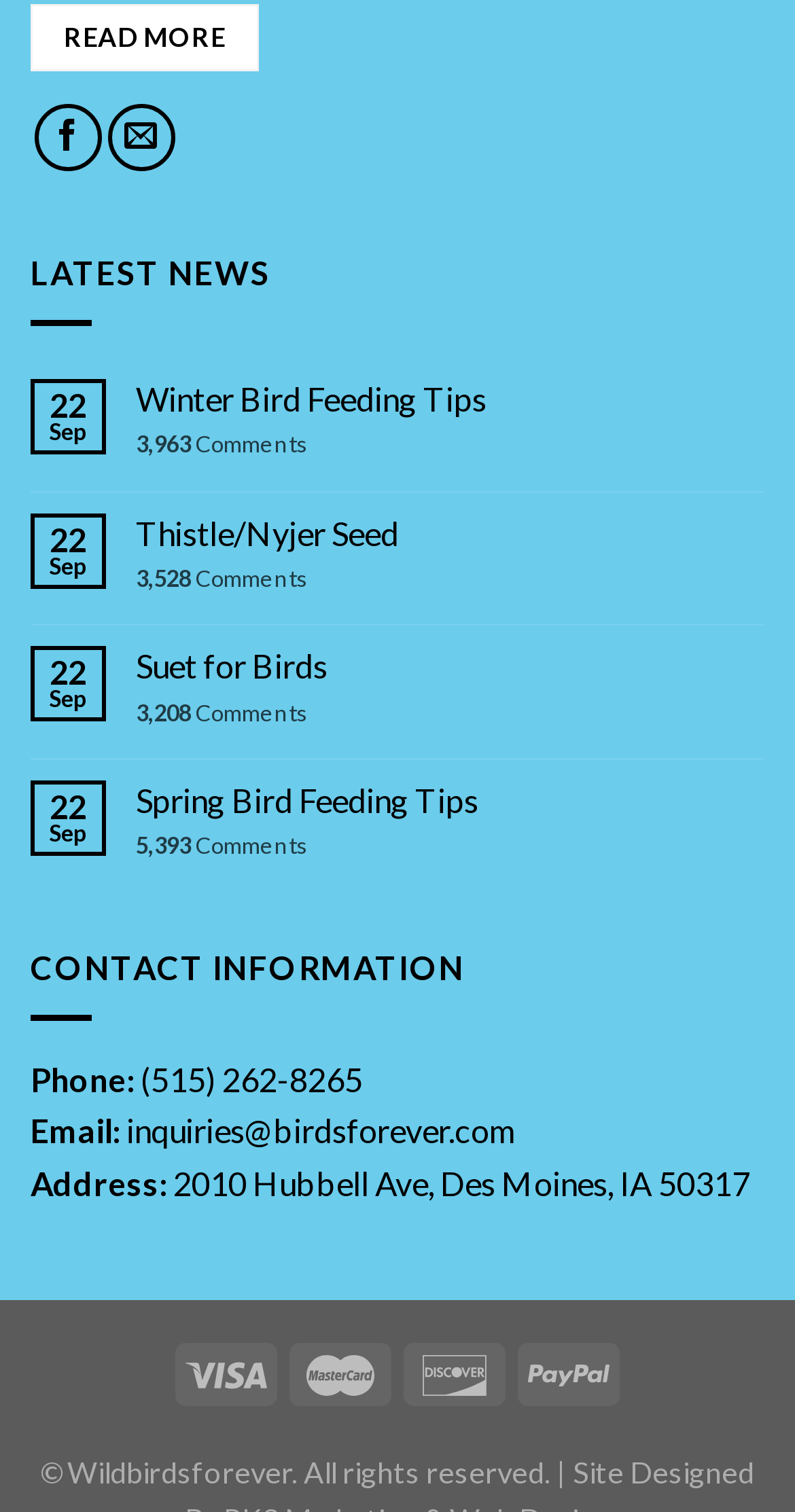What is the date of the latest news article?
Please answer the question with as much detail and depth as you can.

I looked at the StaticText elements with dates, such as '22' and 'Sep', which are likely the dates of the news articles. The latest one is '22 Sep'.